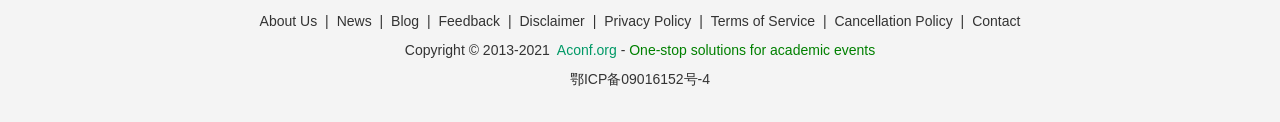What is the copyright year range?
Using the information presented in the image, please offer a detailed response to the question.

I found the copyright information at the bottom of the page, which states 'Copyright © 2013-2021'. This indicates that the copyright year range is from 2013 to 2021.